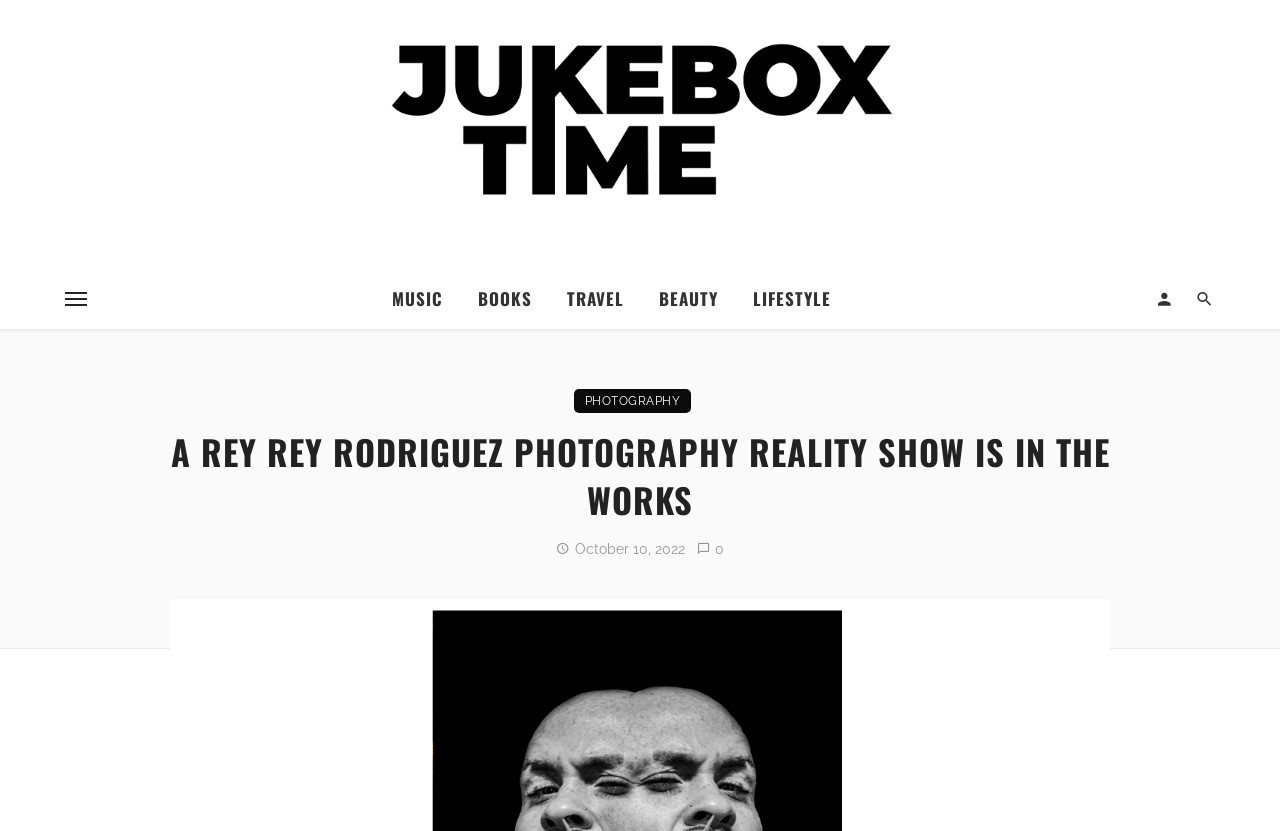Please identify the bounding box coordinates of the area that needs to be clicked to follow this instruction: "Click the search button".

[0.895, 0.323, 0.926, 0.396]